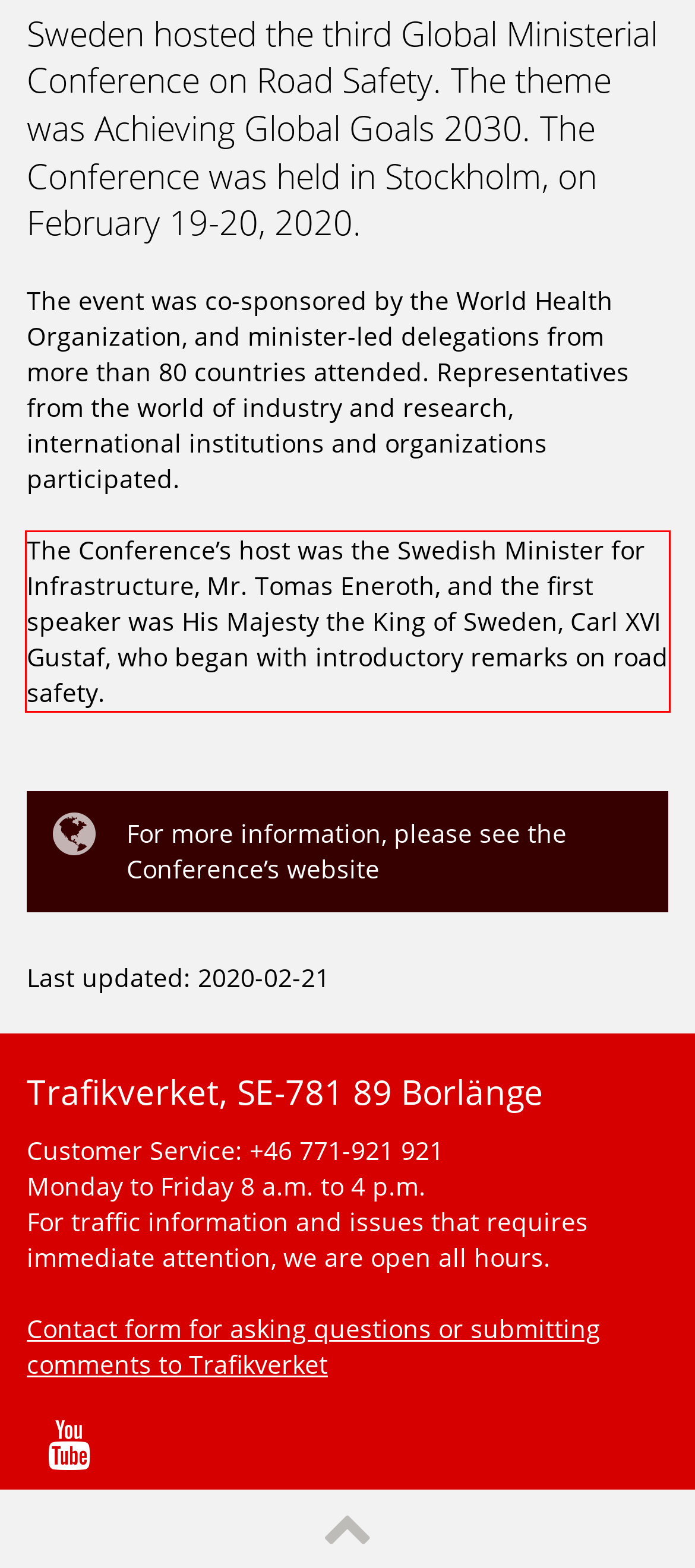You are provided with a webpage screenshot that includes a red rectangle bounding box. Extract the text content from within the bounding box using OCR.

The Conference’s host was the Swedish Minister for Infrastructure, Mr. Tomas Eneroth, and the first speaker was His Majesty the King of Sweden, Carl XVI Gustaf, who began with introductory remarks on road safety.